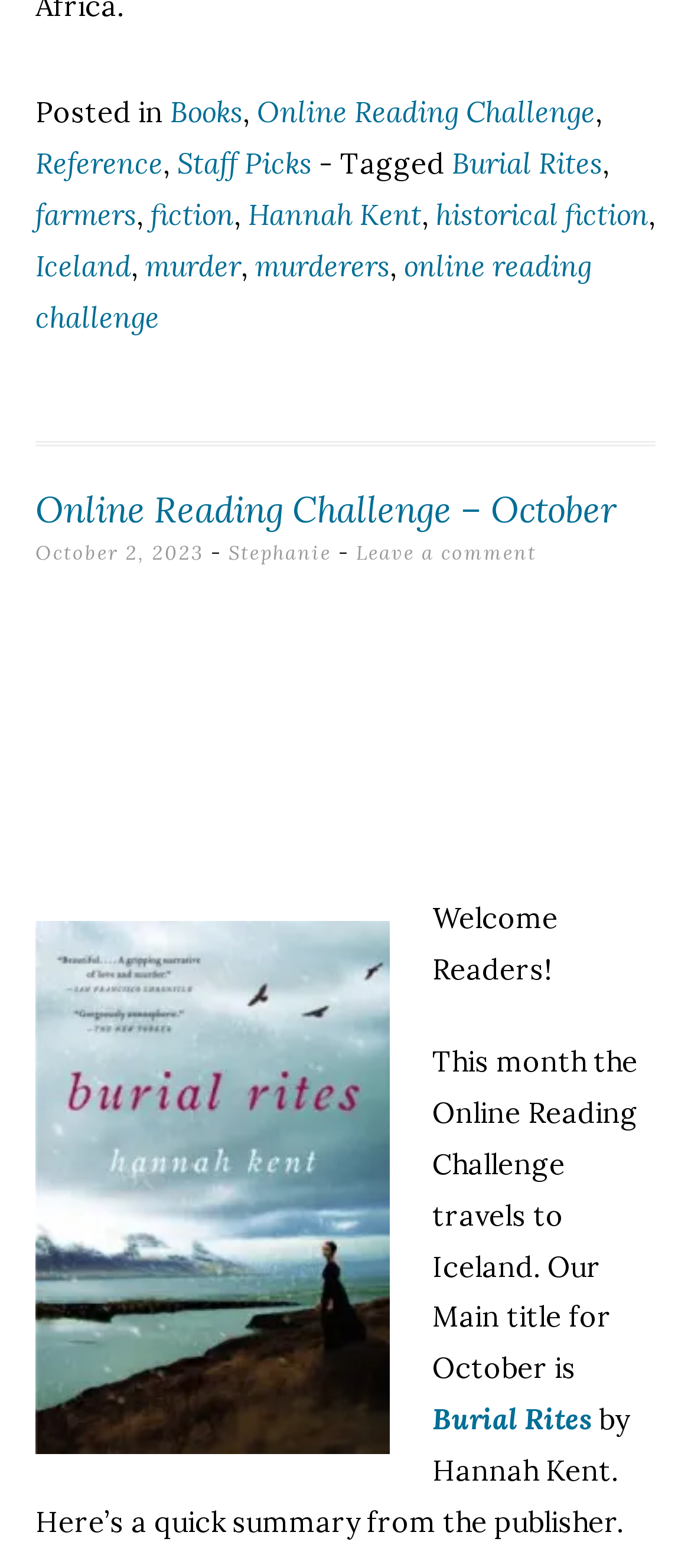Find the bounding box coordinates of the element to click in order to complete this instruction: "Explore the 'Staff Picks' section". The bounding box coordinates must be four float numbers between 0 and 1, denoted as [left, top, right, bottom].

[0.256, 0.093, 0.451, 0.115]